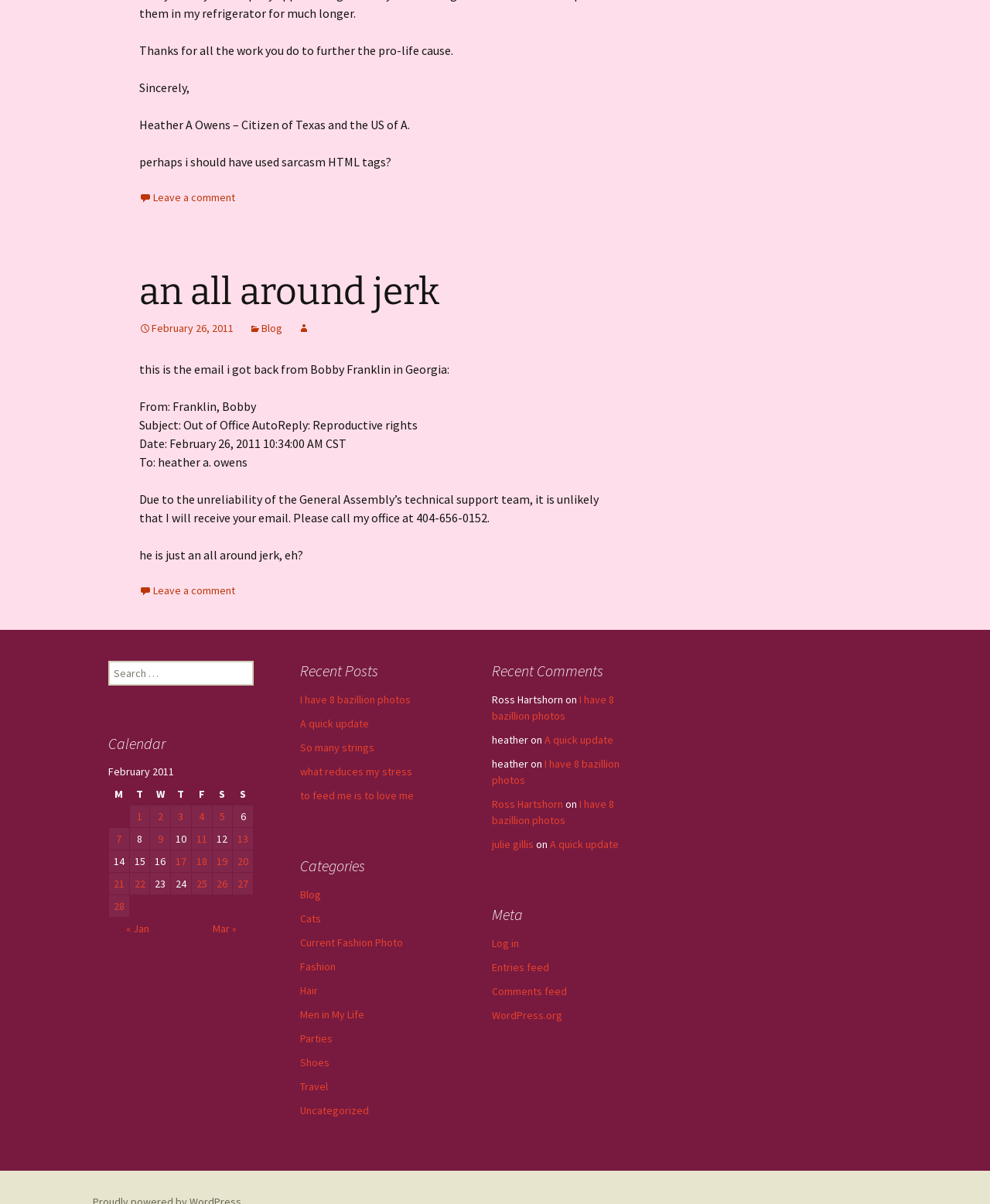What is the tone of the comment about Bobby Franklin?
We need a detailed and meticulous answer to the question.

The tone of the comment about Bobby Franklin is negative, as the author of the blog calls him 'an all around jerk' and expresses frustration with his unresponsive email system.